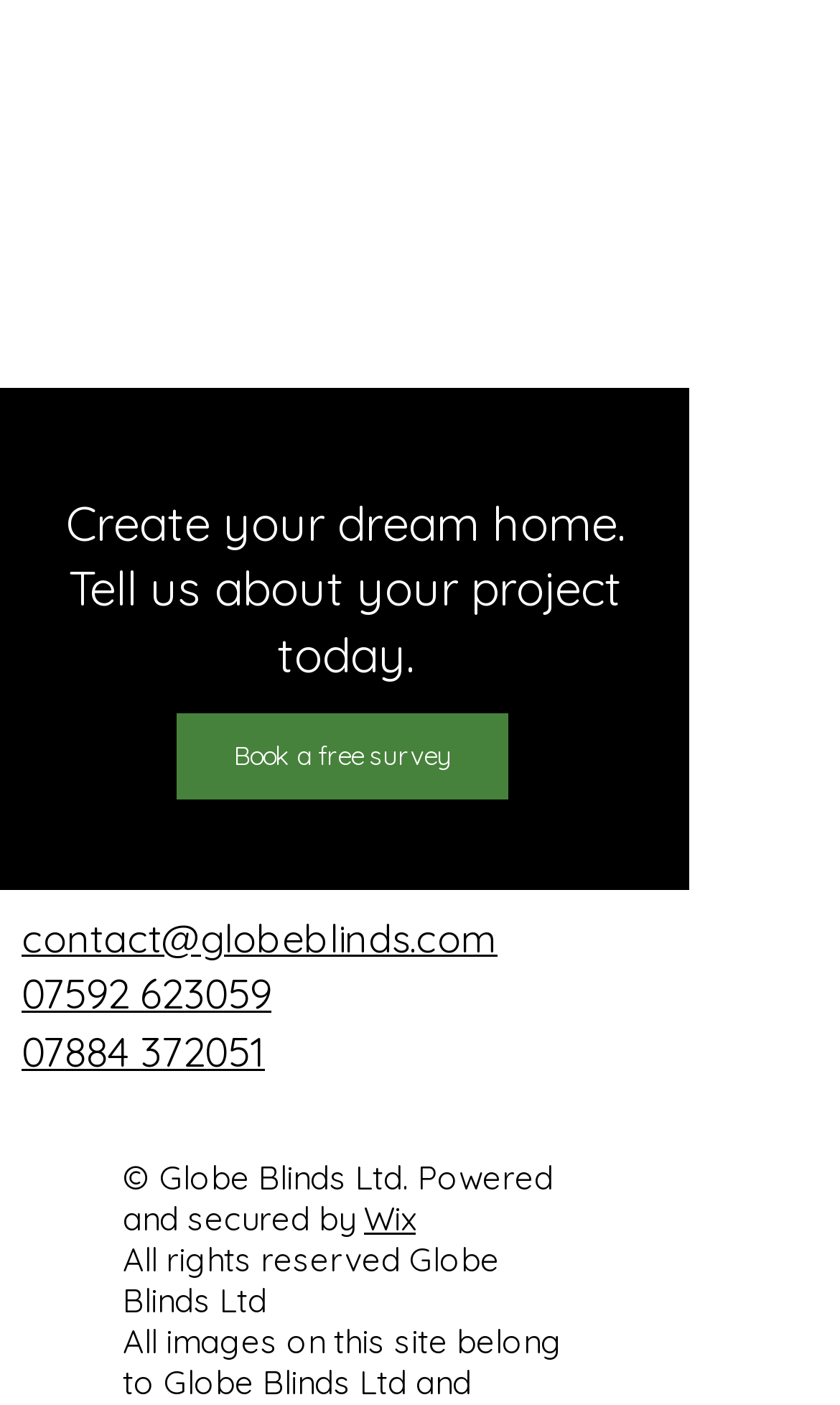Please determine the bounding box coordinates of the element to click on in order to accomplish the following task: "Visit Facebook page". Ensure the coordinates are four float numbers ranging from 0 to 1, i.e., [left, top, right, bottom].

[0.297, 0.777, 0.356, 0.812]